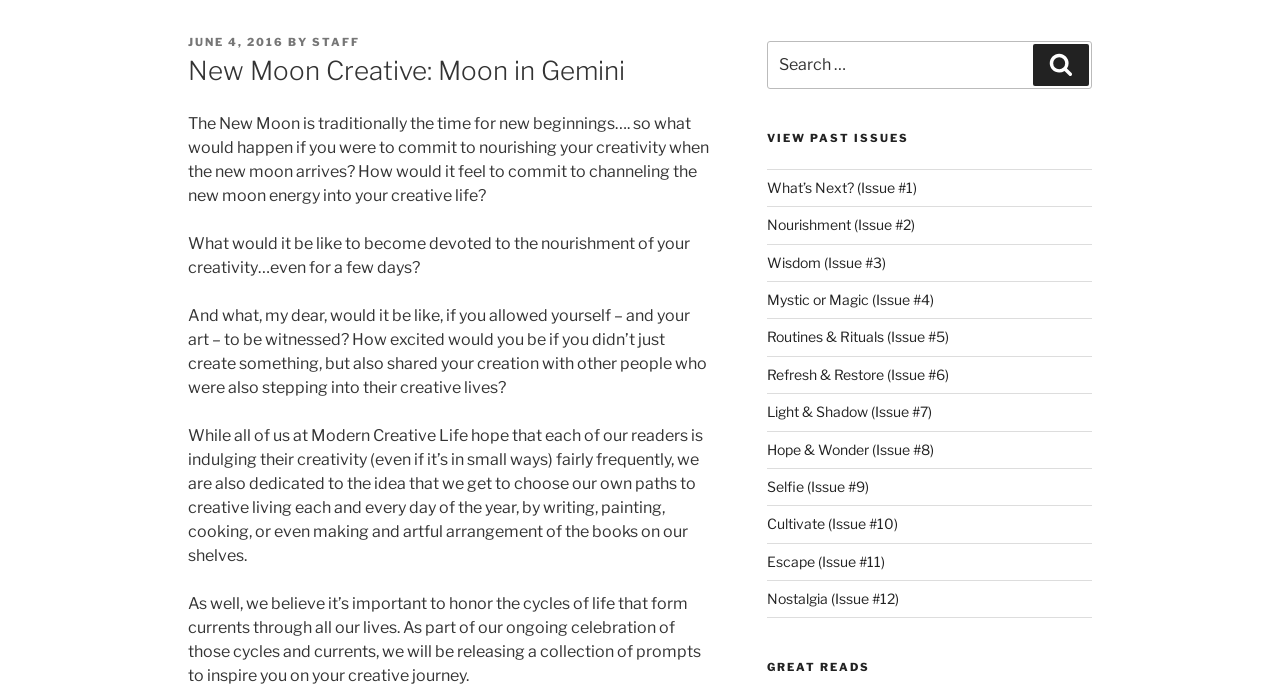What is the purpose of the search box?
Based on the image, provide your answer in one word or phrase.

To search the website